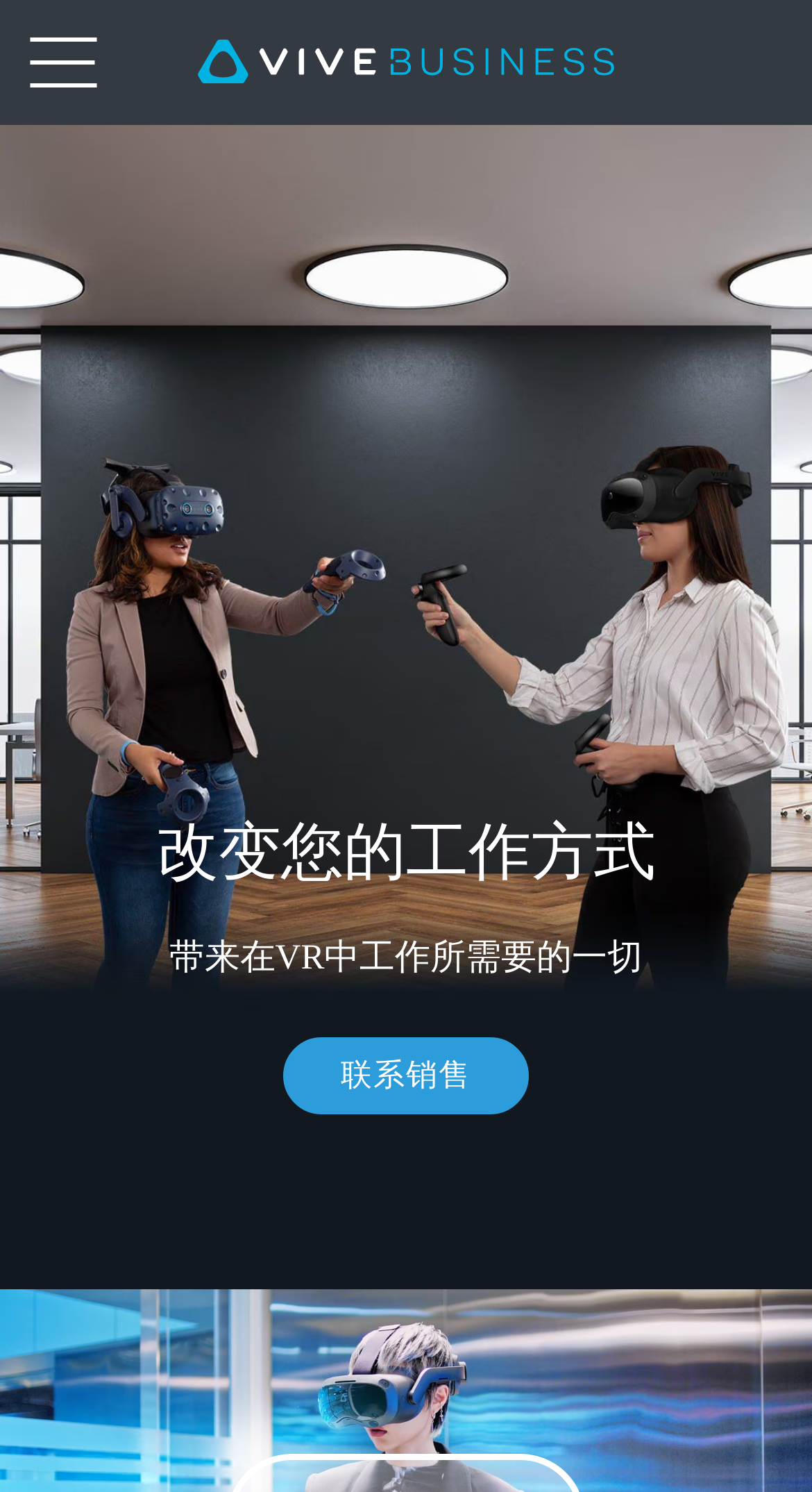Locate the headline of the webpage and generate its content.

VIVE Business 中国 | 企业级 VR